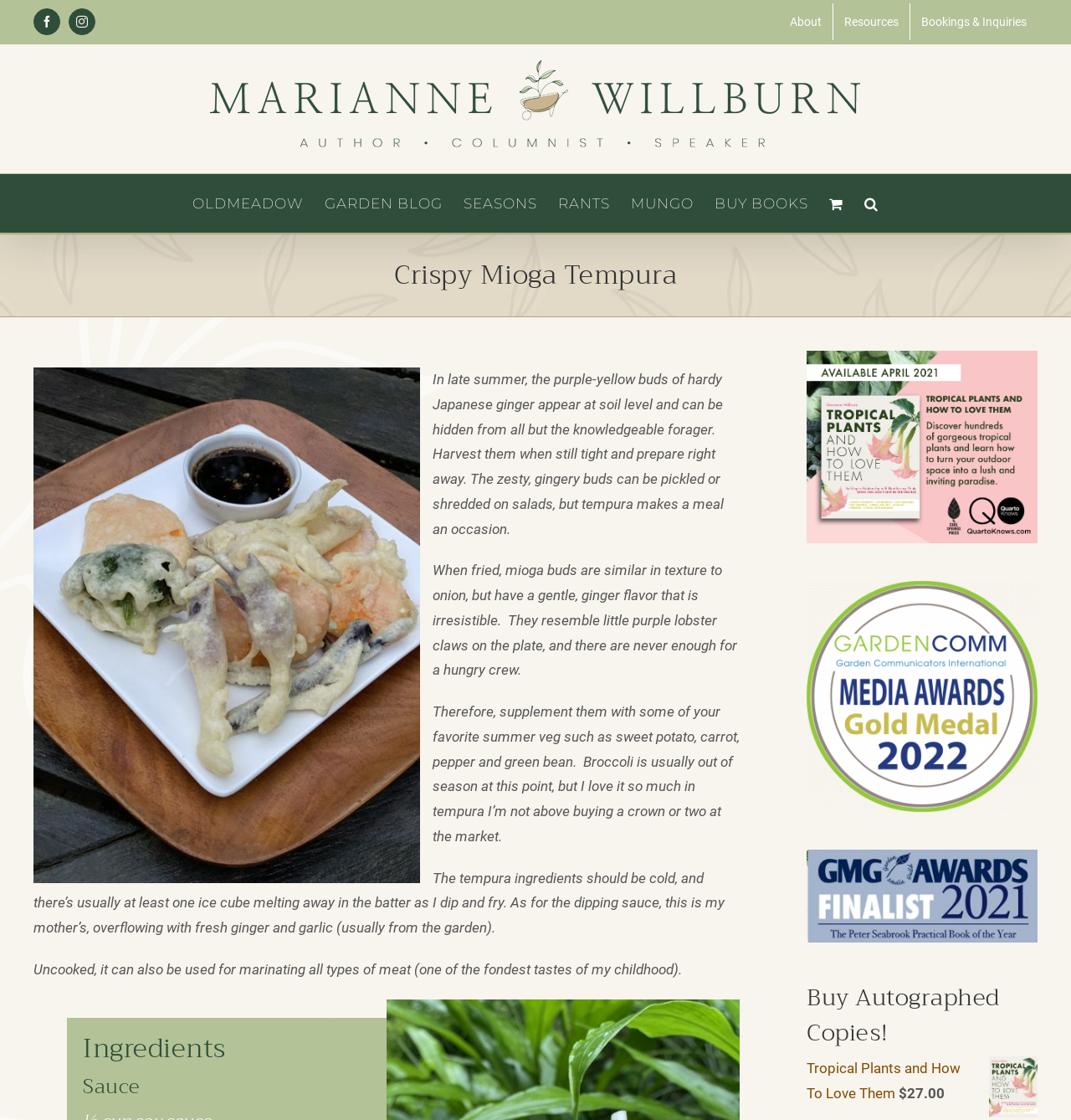Please specify the bounding box coordinates of the element that should be clicked to execute the given instruction: 'View the Garden Blog'. Ensure the coordinates are four float numbers between 0 and 1, expressed as [left, top, right, bottom].

[0.293, 0.155, 0.423, 0.208]